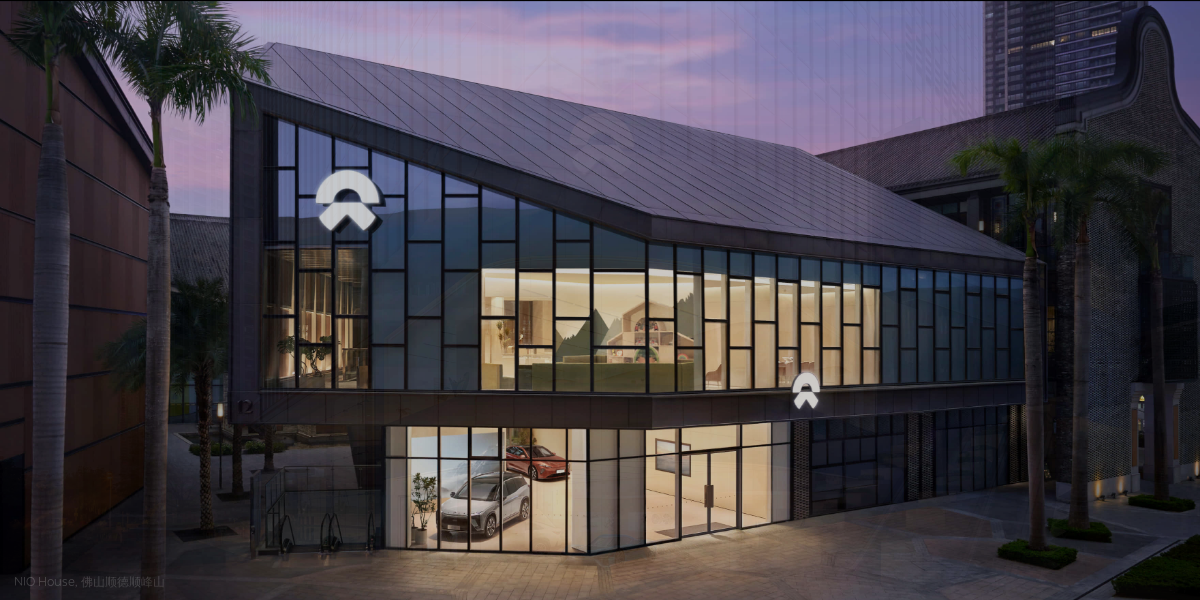What type of vehicle is parked inside the building?
Refer to the image and answer the question using a single word or phrase.

Electric vehicle